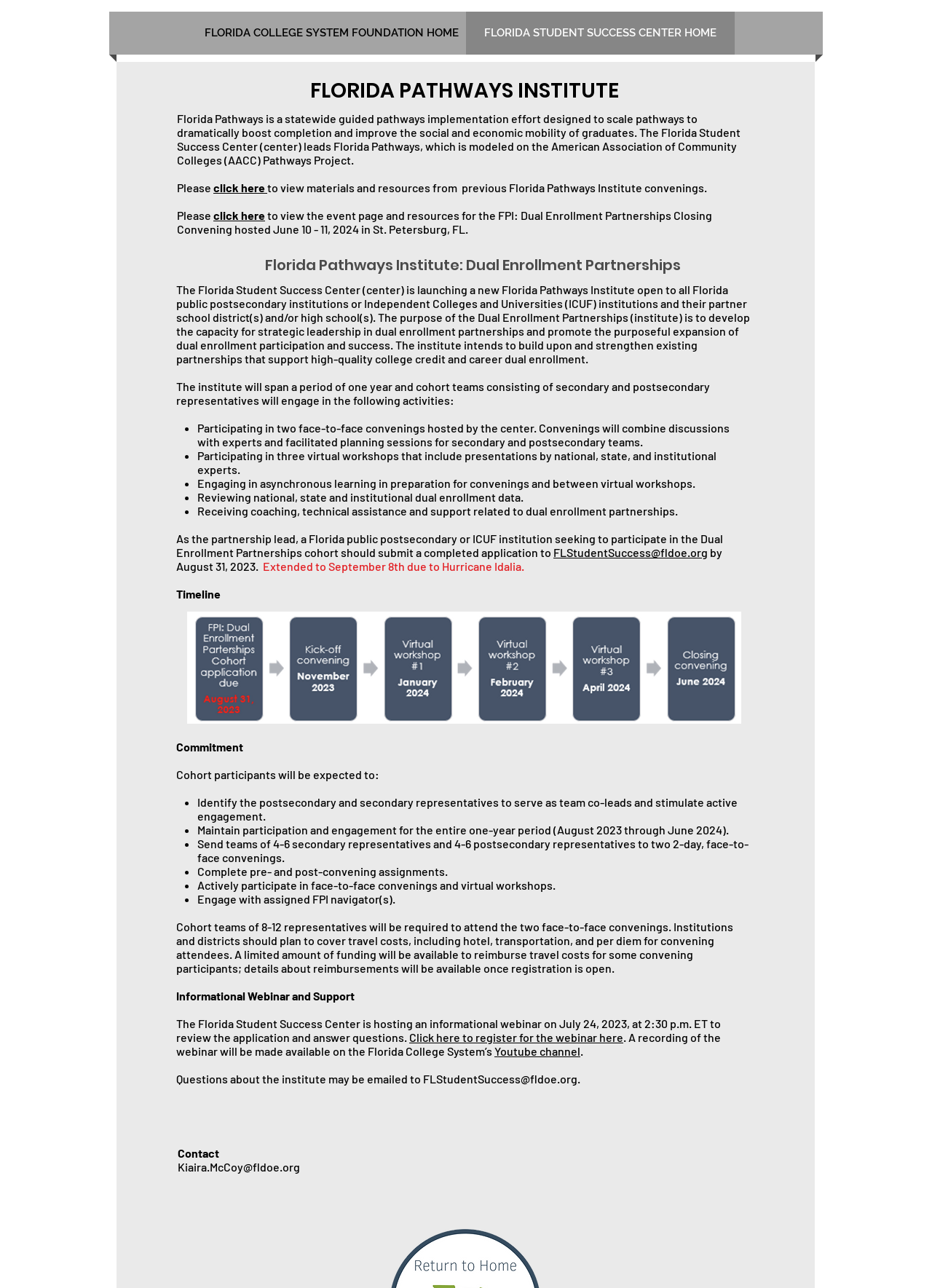Analyze the image and deliver a detailed answer to the question: Where can the recording of the informational webinar be found?

The webpage states that a recording of the informational webinar will be made available on the Florida College System’s Youtube channel, which can be accessed by clicking on the provided link.